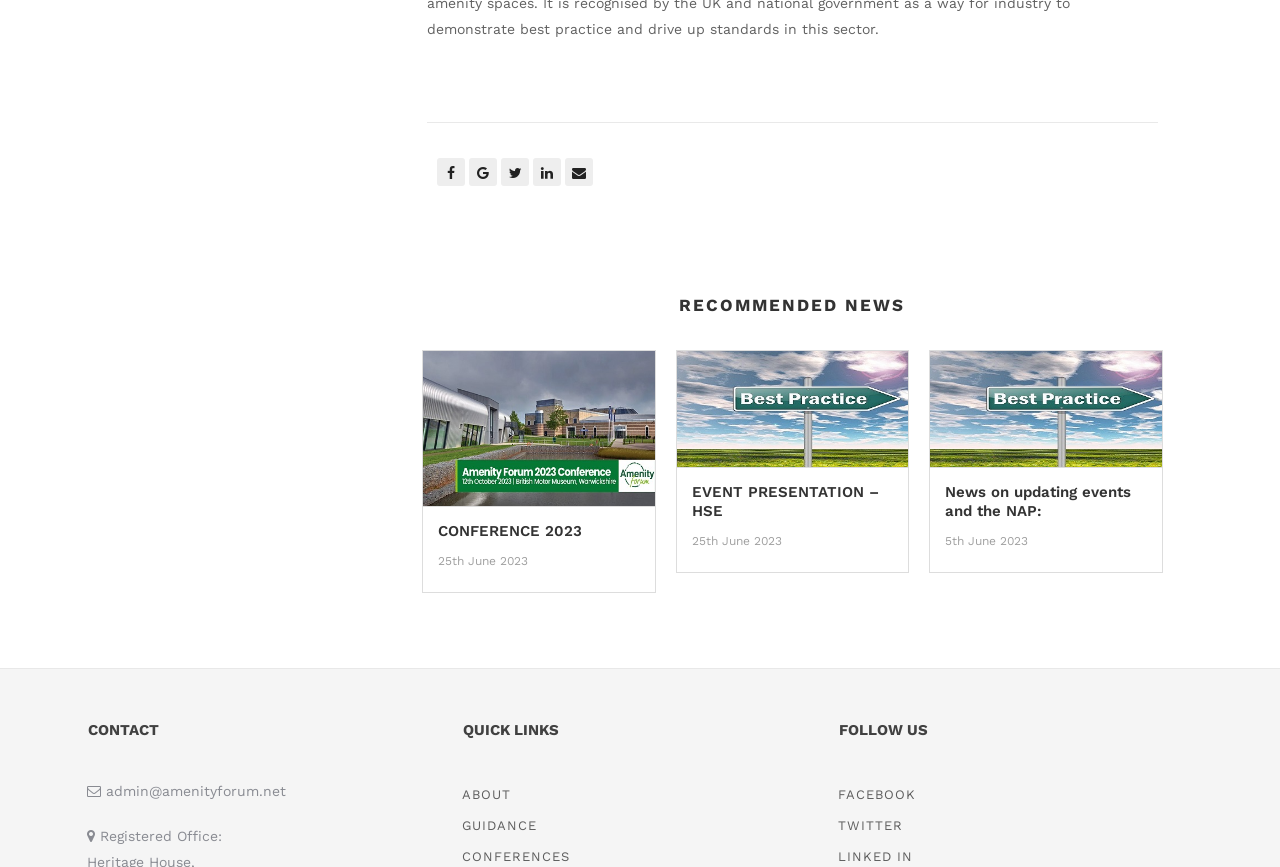Please provide a short answer using a single word or phrase for the question:
What is the title of the first news article?

CONFERENCE 2023